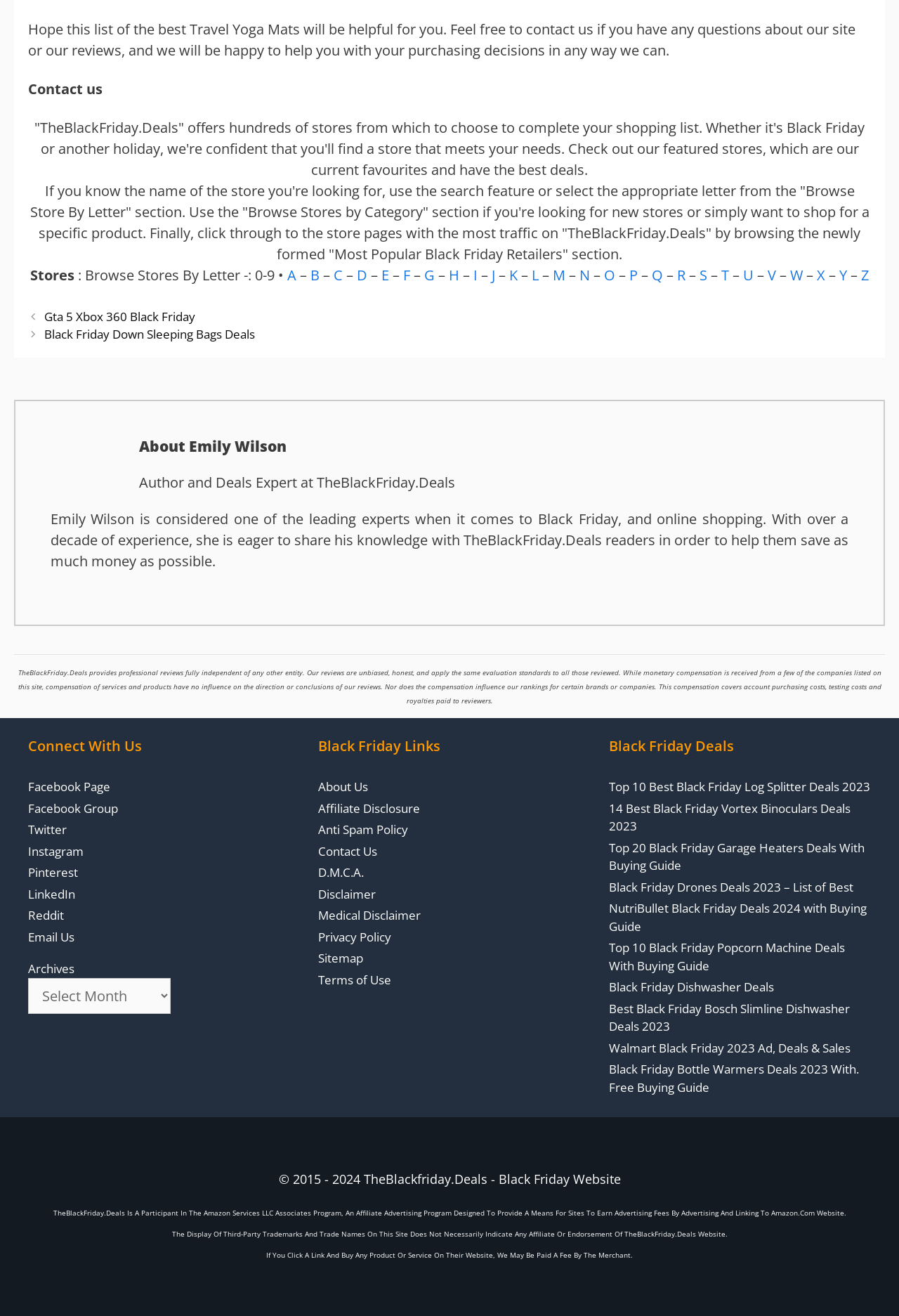Pinpoint the bounding box coordinates for the area that should be clicked to perform the following instruction: "Read about Black Friday deals".

[0.354, 0.592, 0.41, 0.604]